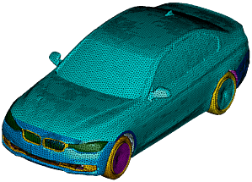What frequency range is the mesh sized for?
Using the image, elaborate on the answer with as much detail as possible.

The mesh is appropriately sized for frequency ranges up to 2 kHz, which is crucial for simulating how the vehicle interacts with exterior noise sources and predicting vehicle noise behavior accurately before any physical prototype is developed.